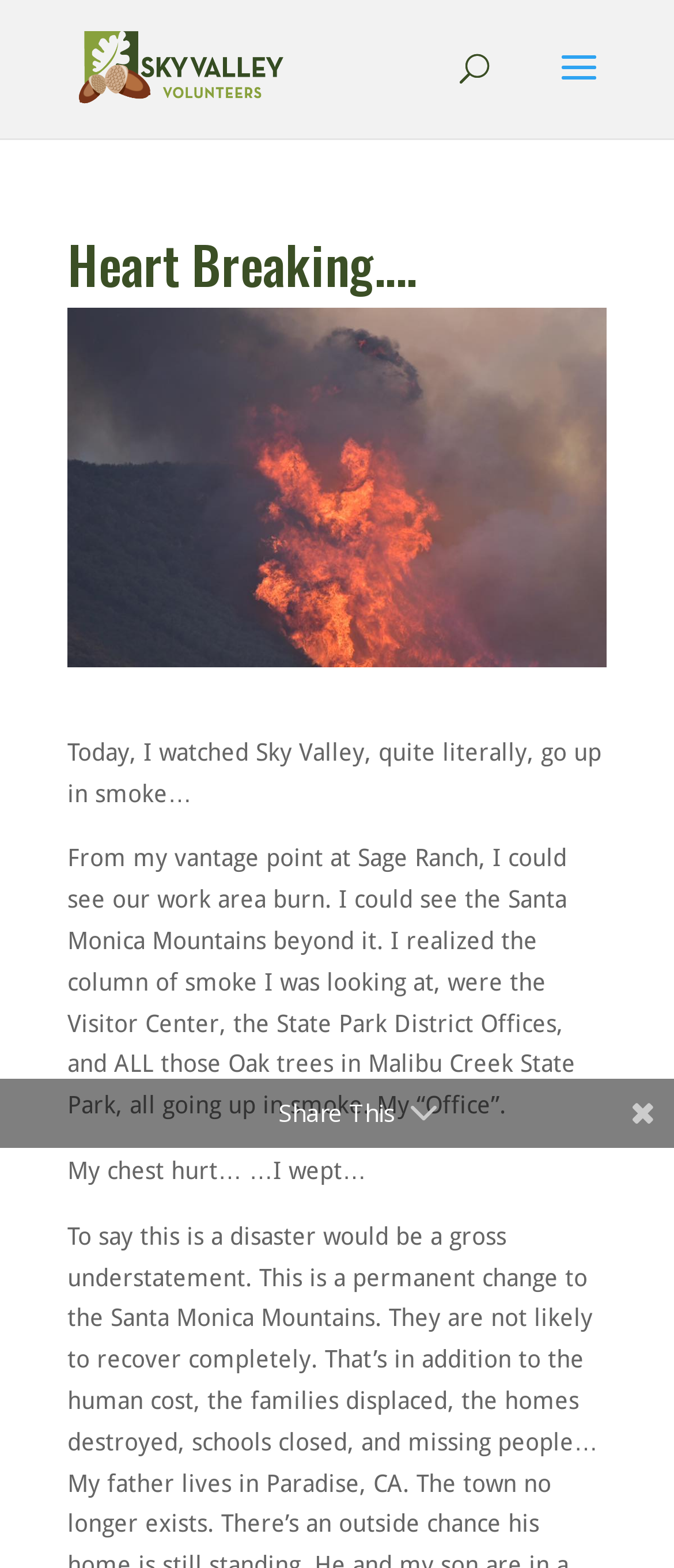Find and provide the bounding box coordinates for the UI element described here: "alt="Sky Valley Volunteers"". The coordinates should be given as four float numbers between 0 and 1: [left, top, right, bottom].

[0.108, 0.03, 0.419, 0.053]